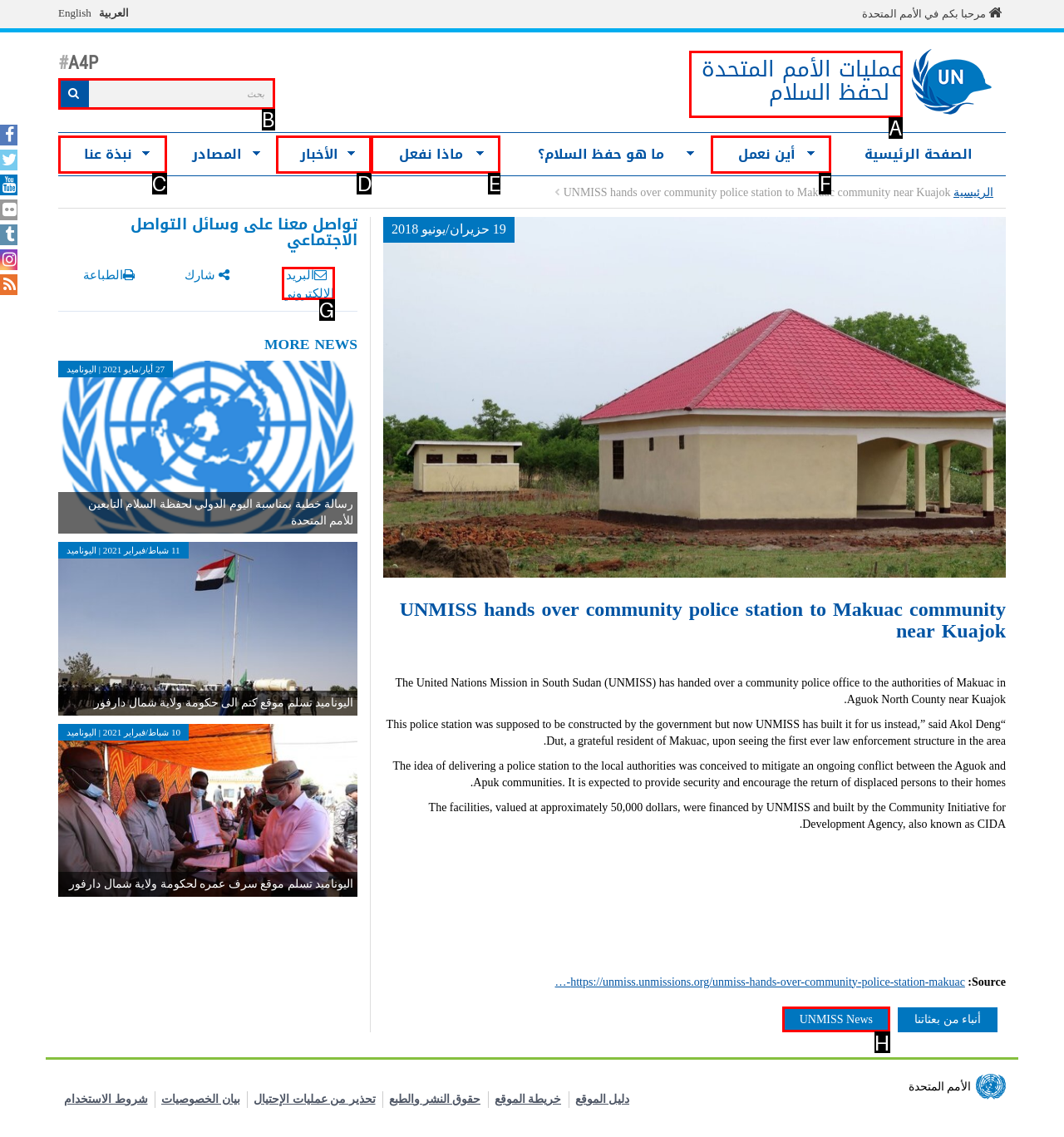Refer to the description: البريد الإلكتروني and choose the option that best fits. Provide the letter of that option directly from the options.

G